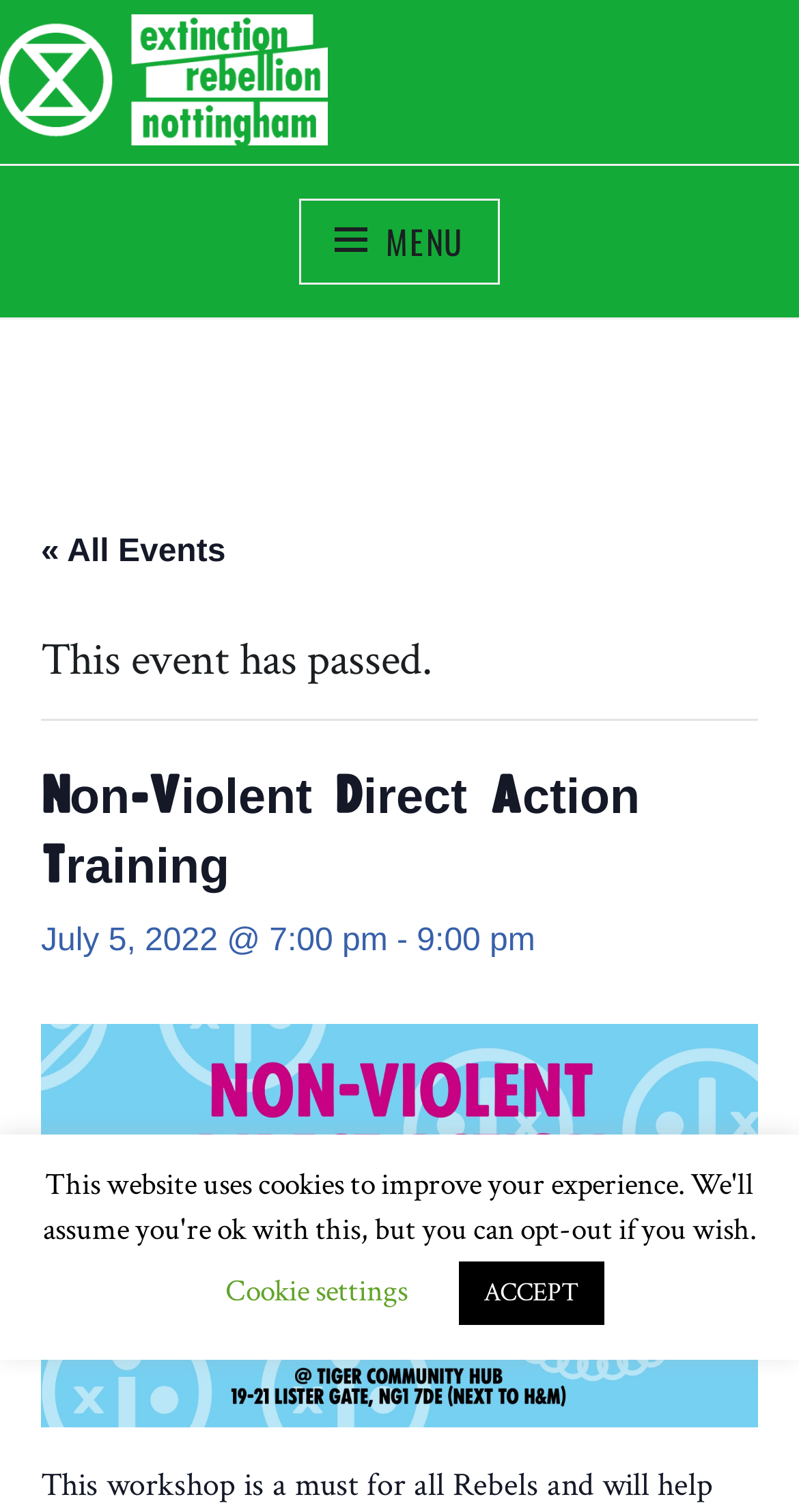When is the event taking place?
Based on the content of the image, thoroughly explain and answer the question.

I found the answer by looking at the heading element with the text 'July 5, 2022 @ 7:00 pm - 9:00 pm', which suggests that it is the date and time of the event. This heading is located below the title of the event.